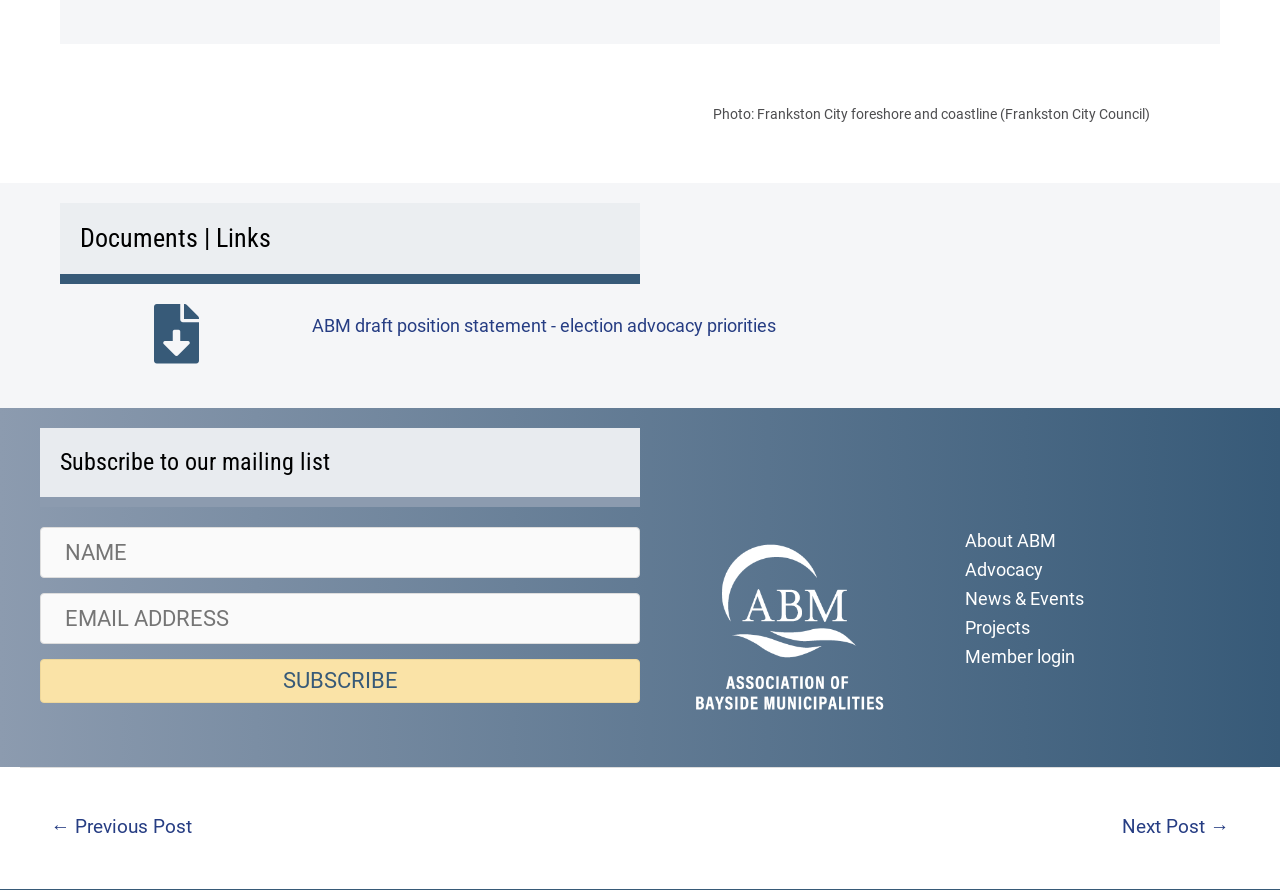Using the element description: "Member login", determine the bounding box coordinates for the specified UI element. The coordinates should be four float numbers between 0 and 1, [left, top, right, bottom].

[0.75, 0.723, 0.953, 0.754]